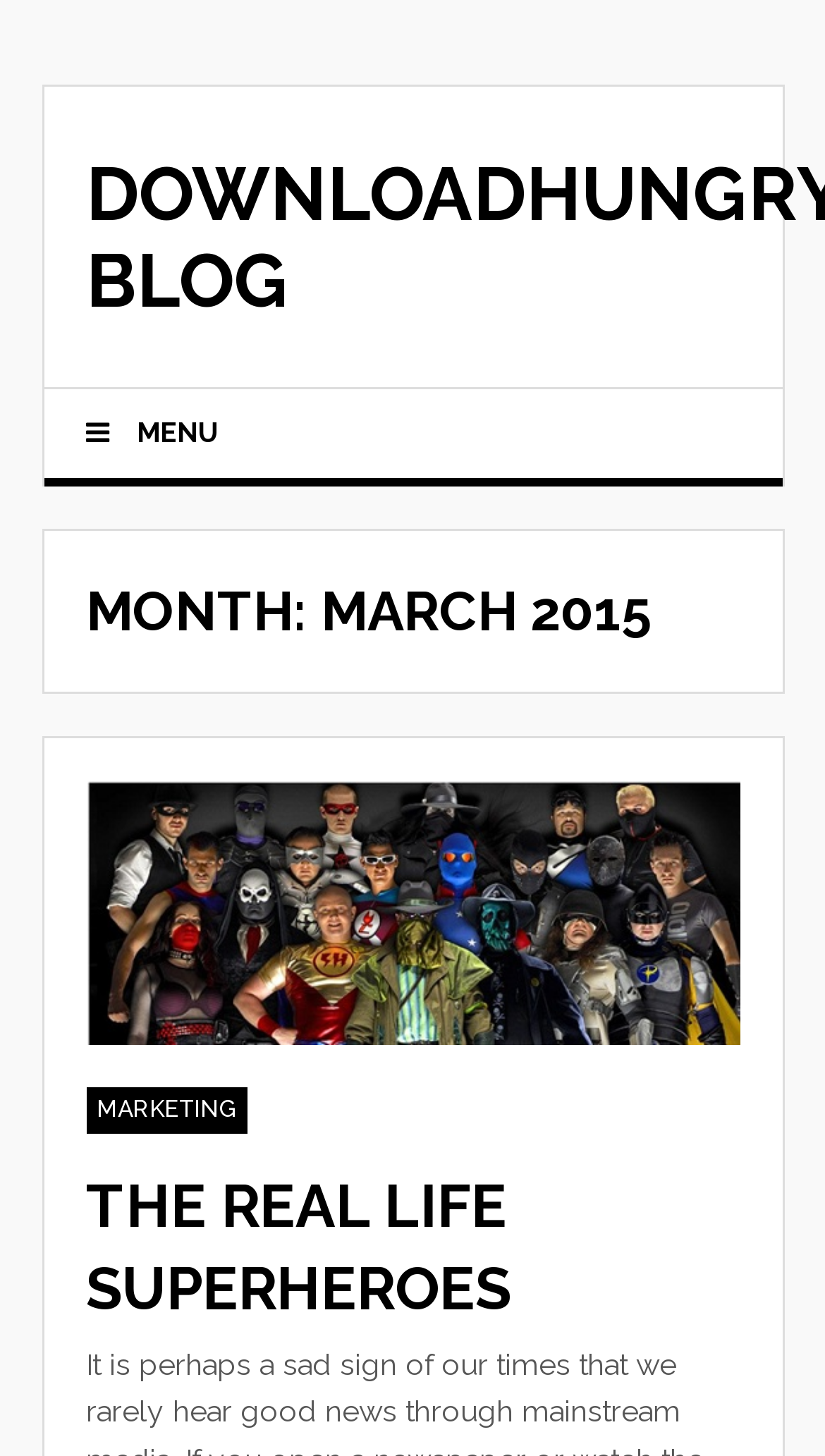Utilize the details in the image to thoroughly answer the following question: What is the position of the 'MENU' link relative to the 'MONTH: MARCH 2015' heading?

By comparing the y1 and y2 coordinates of the 'MENU' link and the 'MONTH: MARCH 2015' heading, we can see that the 'MENU' link has a smaller y1 value (0.267) than the 'MONTH: MARCH 2015' heading (0.394). This suggests that the 'MENU' link is positioned above the 'MONTH: MARCH 2015' heading.